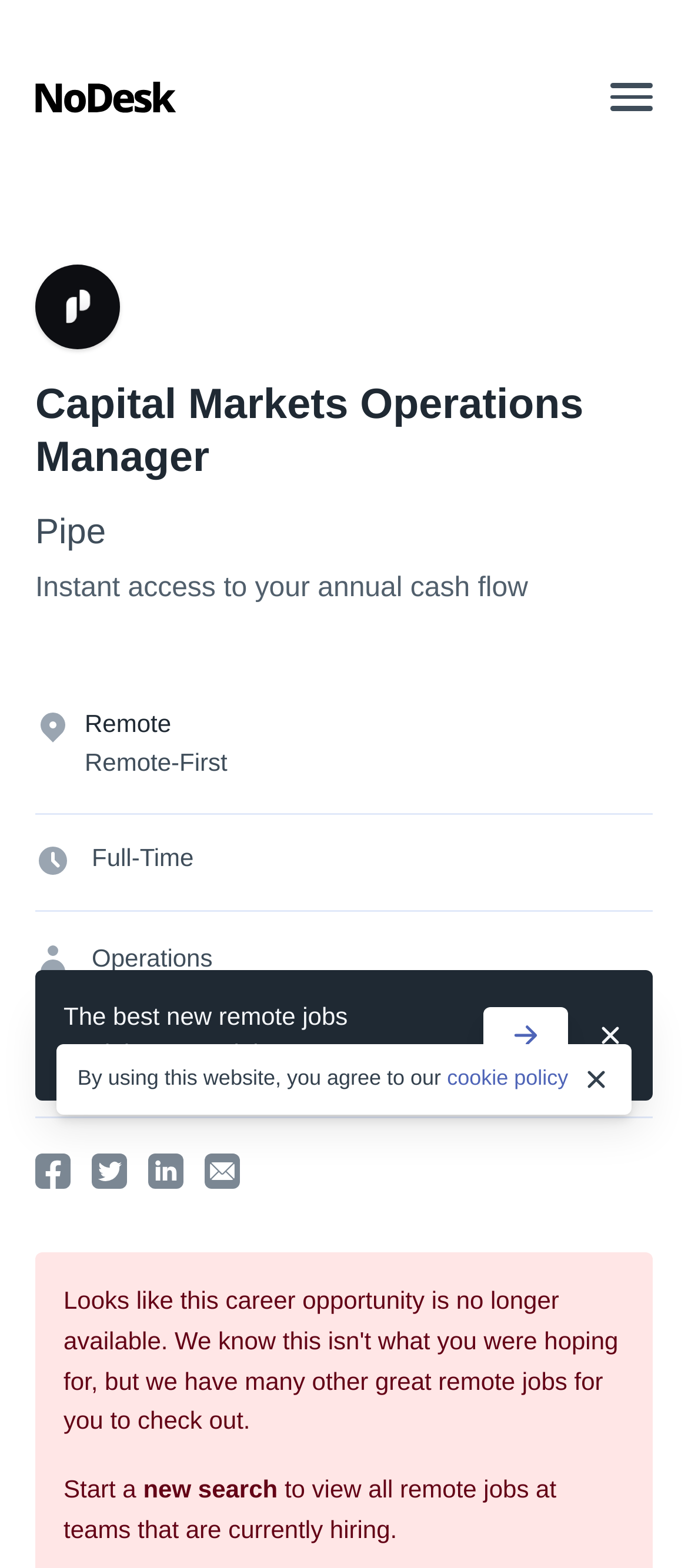Generate a thorough caption that explains the contents of the webpage.

The webpage is a job posting for a remote Capital Markets Operations Manager position at Pipe. At the top left corner, there is a NoDesk logo, and next to it, a menu button. Above the main content, there is a header section with the Pipe logo, followed by three headings: "Capital Markets Operations Manager", "Pipe", and "Instant access to your annual cash flow".

Below the header, there are several sections with various information. On the left side, there are three images, each accompanied by a text or link: "Remote", "Full-Time", and "Operations". On the right side, there are three links: "Finance", "Non-Tech", and "Operations Manager".

Further down, there are social media links, including Facebook, Twitter, LinkedIn, and Email, each with its corresponding icon. Below these links, there is a call-to-action section with a "Start a new search" link and a text describing the purpose of the search.

On the right side of the page, there is a section with a heading "The best new remote jobs" and a subheading "straight to your inbox". Below this, there is a "Sign Up" link with an accompanying image. At the bottom of the page, there is a disclaimer text about the website's cookie policy, with a link to learn more.

Overall, the webpage is well-organized, with clear headings and concise text, making it easy to navigate and find the necessary information about the job posting.